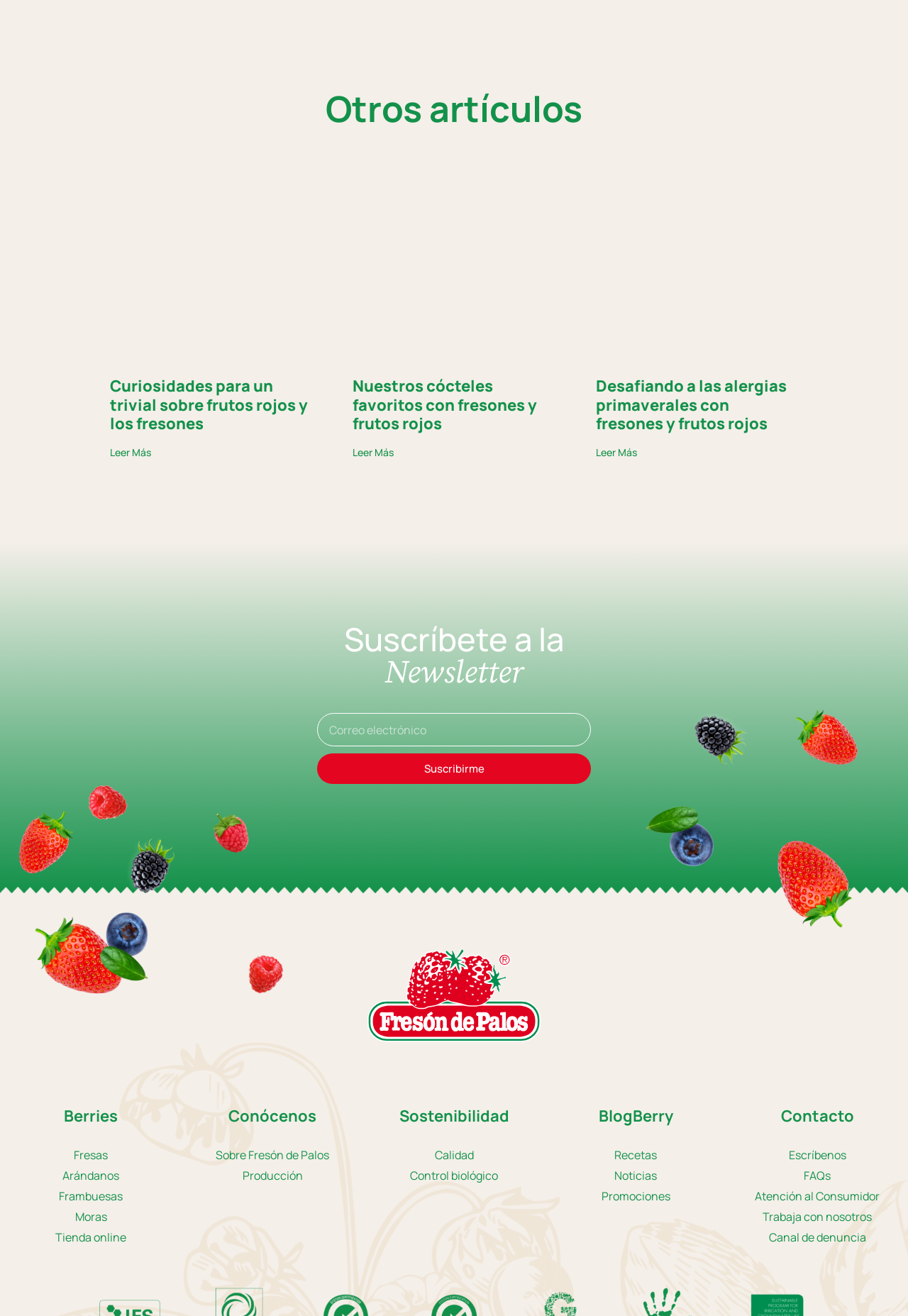Please identify the bounding box coordinates of the clickable area that will fulfill the following instruction: "Read more about Curiosidades para un trivial sobre frutos rojos y los fresones". The coordinates should be in the format of four float numbers between 0 and 1, i.e., [left, top, right, bottom].

[0.121, 0.285, 0.339, 0.33]